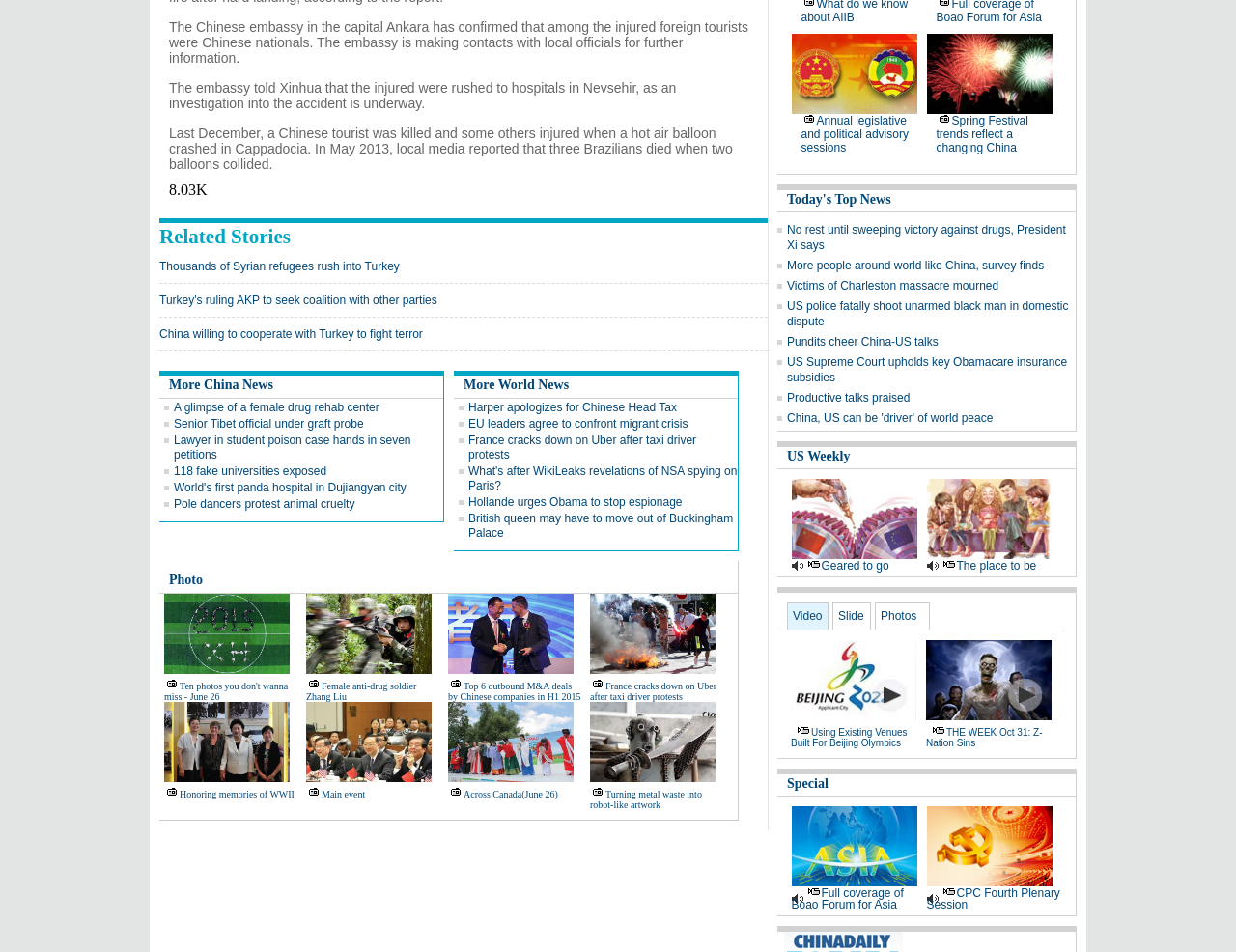How many images are displayed in the 'Photo' section?
Look at the image and respond with a one-word or short phrase answer.

8